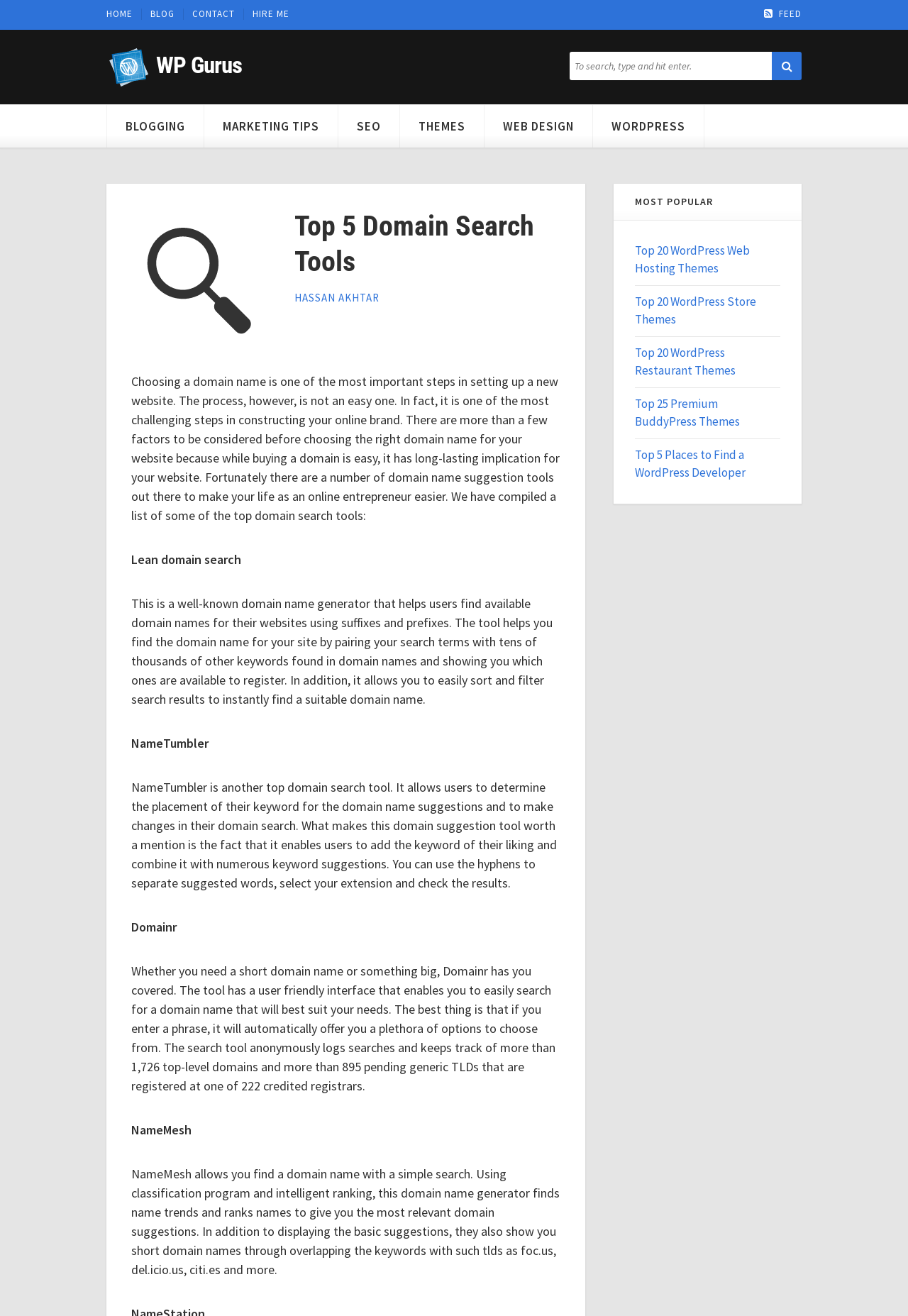Locate the heading on the webpage and return its text.

Top 5 Domain Search Tools